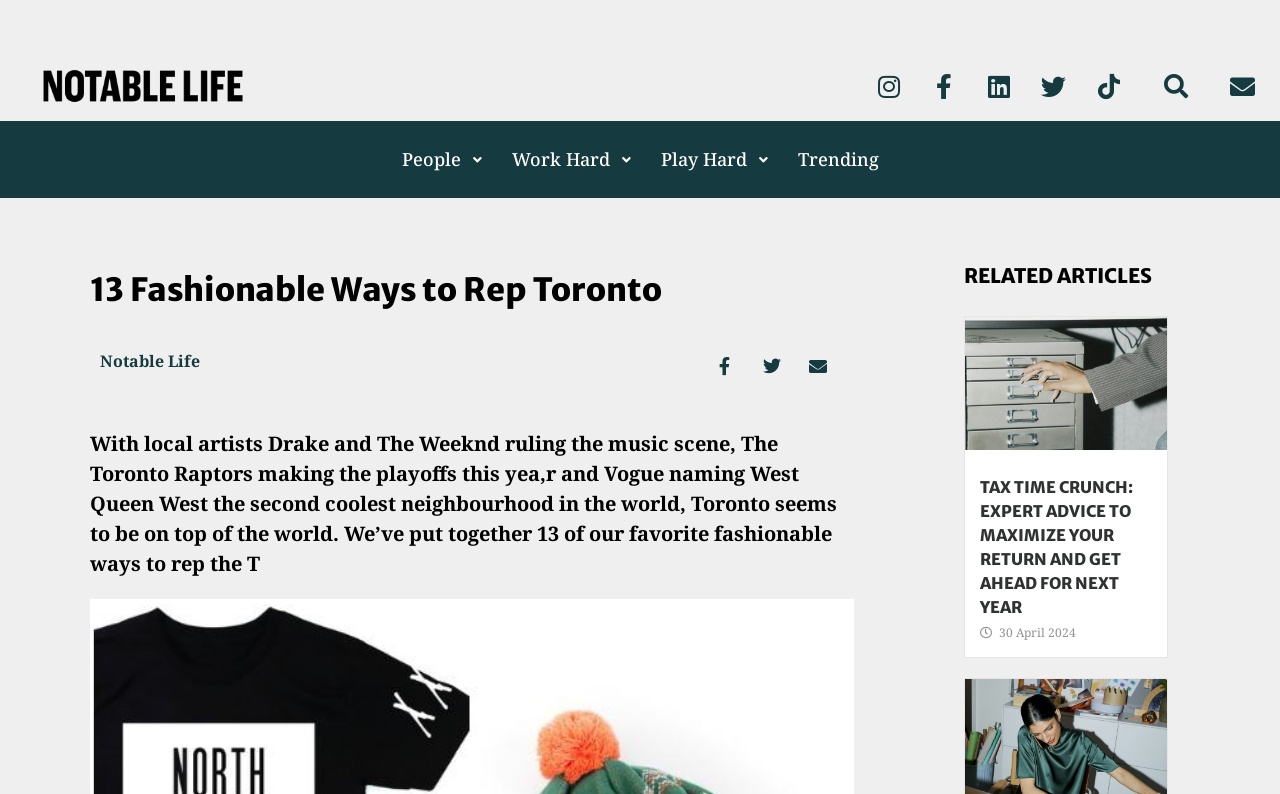What is the topic of the article?
Using the image, respond with a single word or phrase.

Fashionable ways to rep Toronto